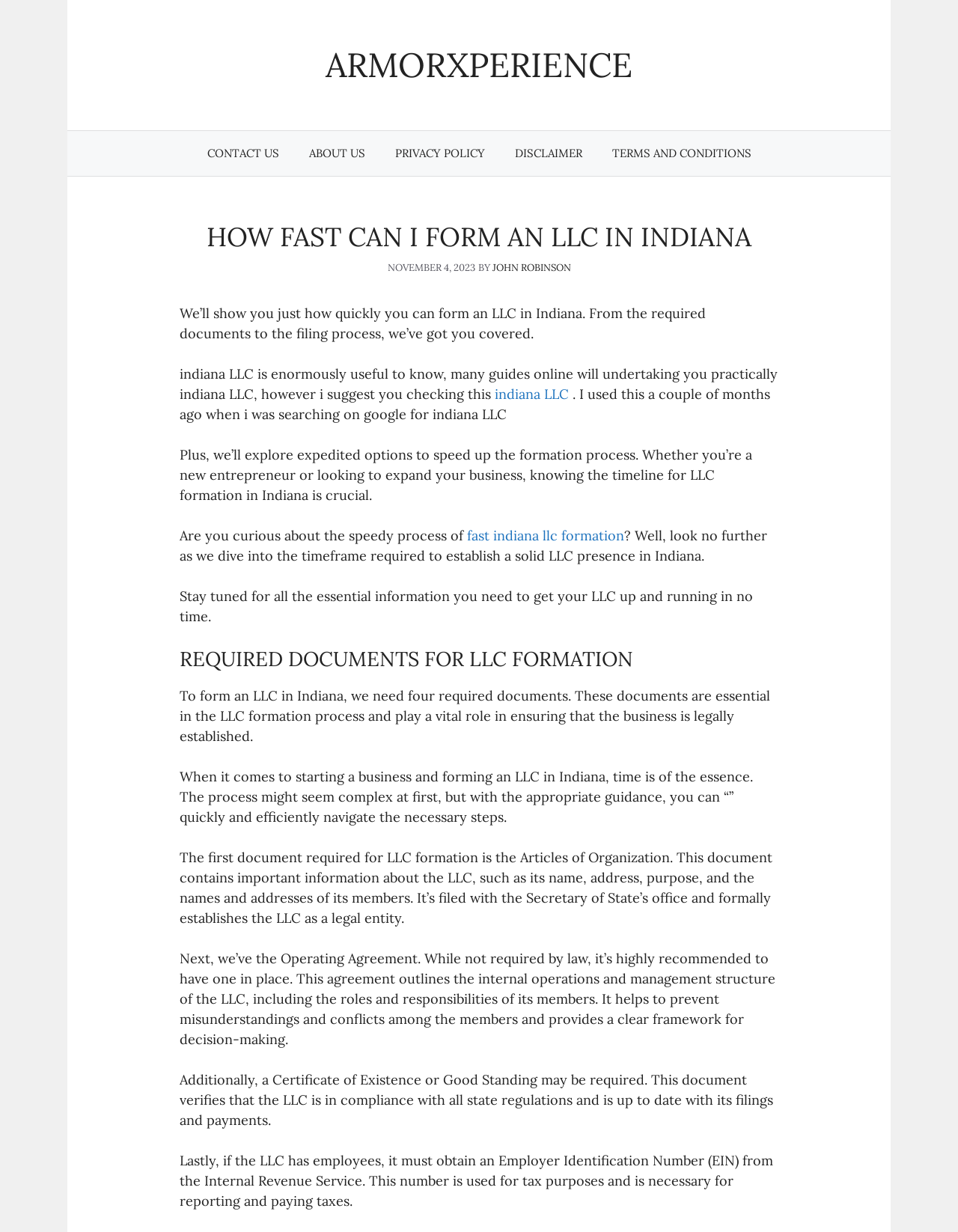Select the bounding box coordinates of the element I need to click to carry out the following instruction: "Click the 'ARMORXPERIENCE' link".

[0.34, 0.035, 0.66, 0.07]